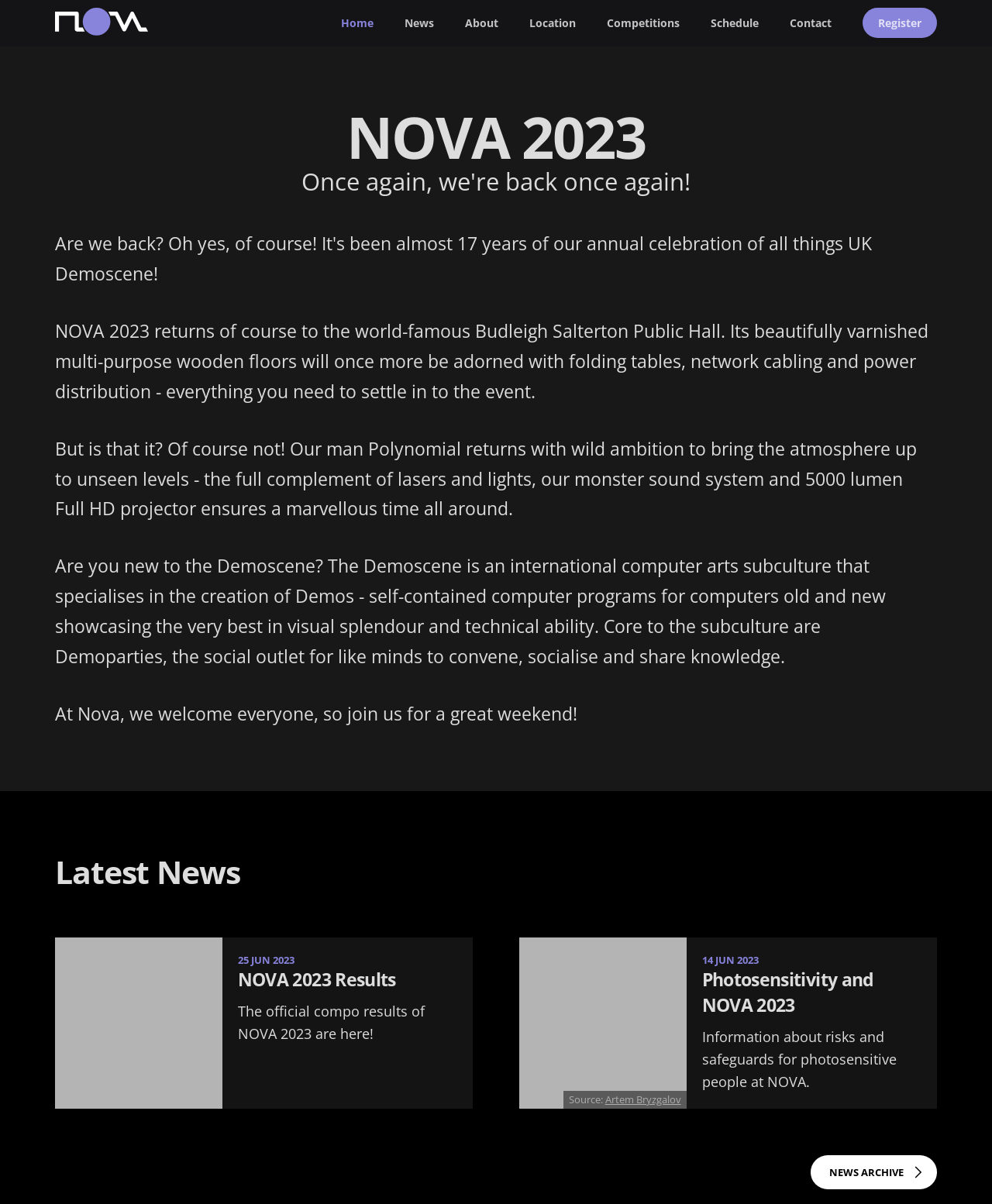Provide the bounding box coordinates of the HTML element this sentence describes: "What we do".

None